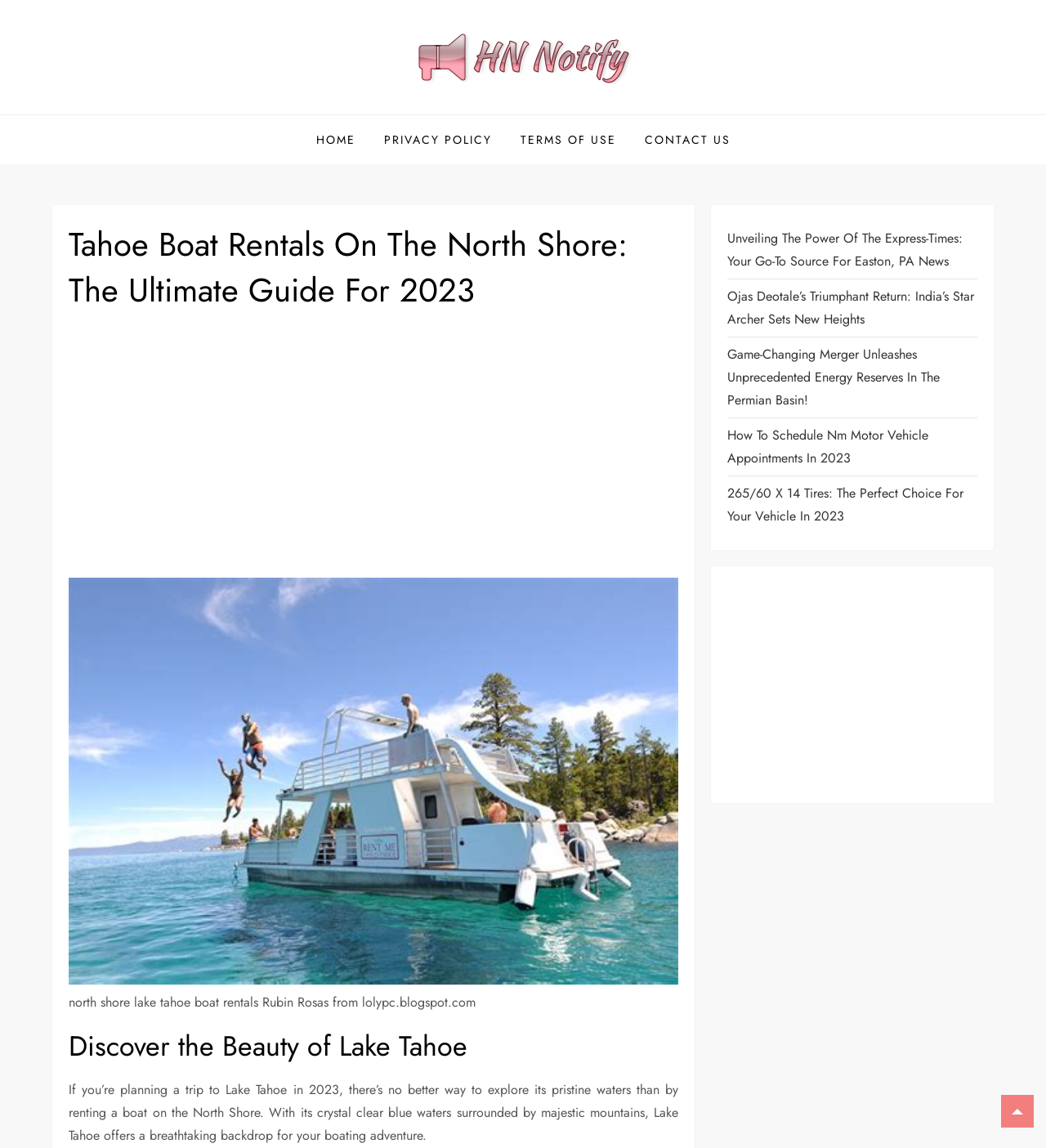Generate a comprehensive description of the webpage.

The webpage is about Tahoe Boat Rentals on the North Shore, providing an ultimate guide for 2023. At the top, there is a logo of "HN Notify" with a link, accompanied by an image of the same logo. Below the logo, there is a static text stating "Labelling for The Best Products All Over The World". 

On the top navigation bar, there are four links: "HOME", "PRIVACY POLICY", "TERMS OF USE", and "CONTACT US", aligned horizontally from left to right. 

The main content of the webpage is divided into two sections. The left section has a header with the title "Tahoe Boat Rentals On The North Shore: The Ultimate Guide For 2023". Below the header, there is an advertisement iframe. Following the advertisement, there is a figure with an image of "north shore lake tahoe boat rentals Rubin Rosas" and a figcaption with the text "north shore lake tahoe boat rentals Rubin Rosas from lolypc.blogspot.com". 

Next, there is a heading "Discover the Beauty of Lake Tahoe" and a static text describing the benefits of renting a boat on the North Shore of Lake Tahoe. 

On the right side of the webpage, there is a complementary section with five links to different news articles, including "Unveiling The Power Of The Express-Times: Your Go-To Source For Easton, PA News", "Ojas Deotale’s Triumphant Return: India’s Star Archer Sets New Heights", "Game-Changing Merger Unleashes Unprecedented Energy Reserves In The Permian Basin!", "How To Schedule Nm Motor Vehicle Appointments In 2023", and "265/60 X 14 Tires: The Perfect Choice For Your Vehicle In 2023". Below these links, there is another advertisement iframe. 

At the bottom right corner of the webpage, there is a link with no text.